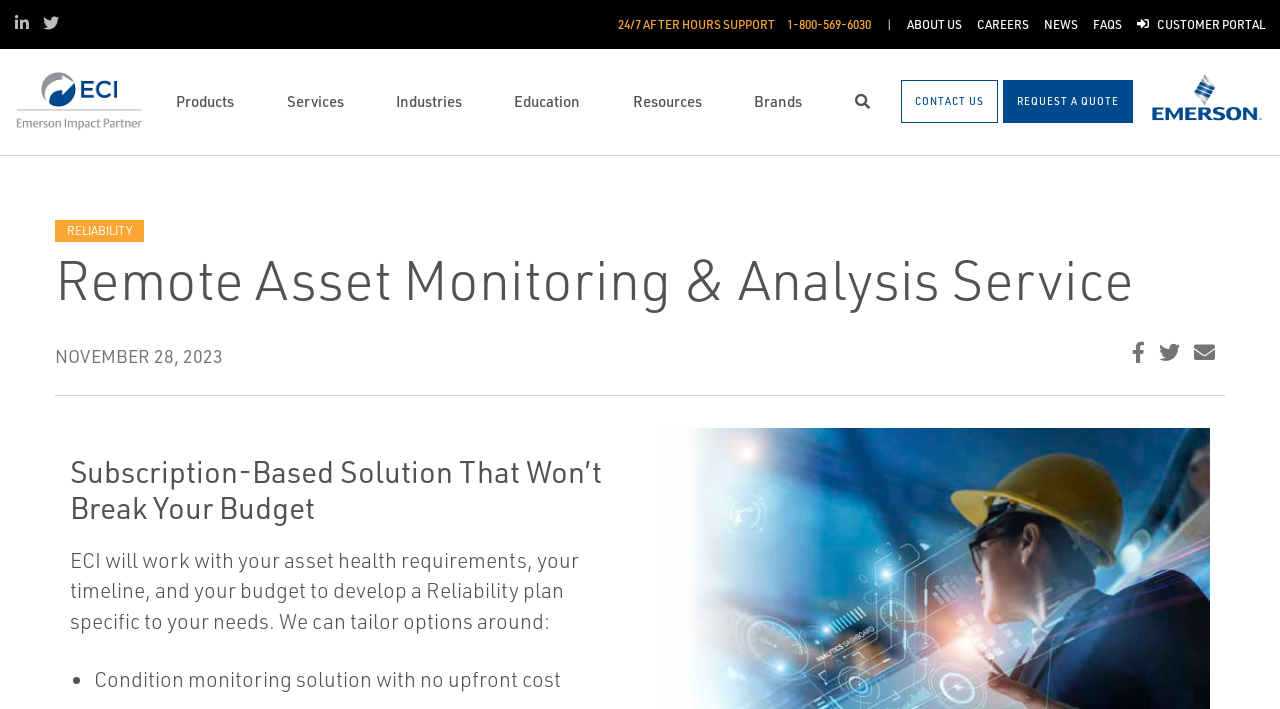What is the name of the product listed under 'Industrial Pumps'?
Answer the question with a single word or phrase derived from the image.

Not specified